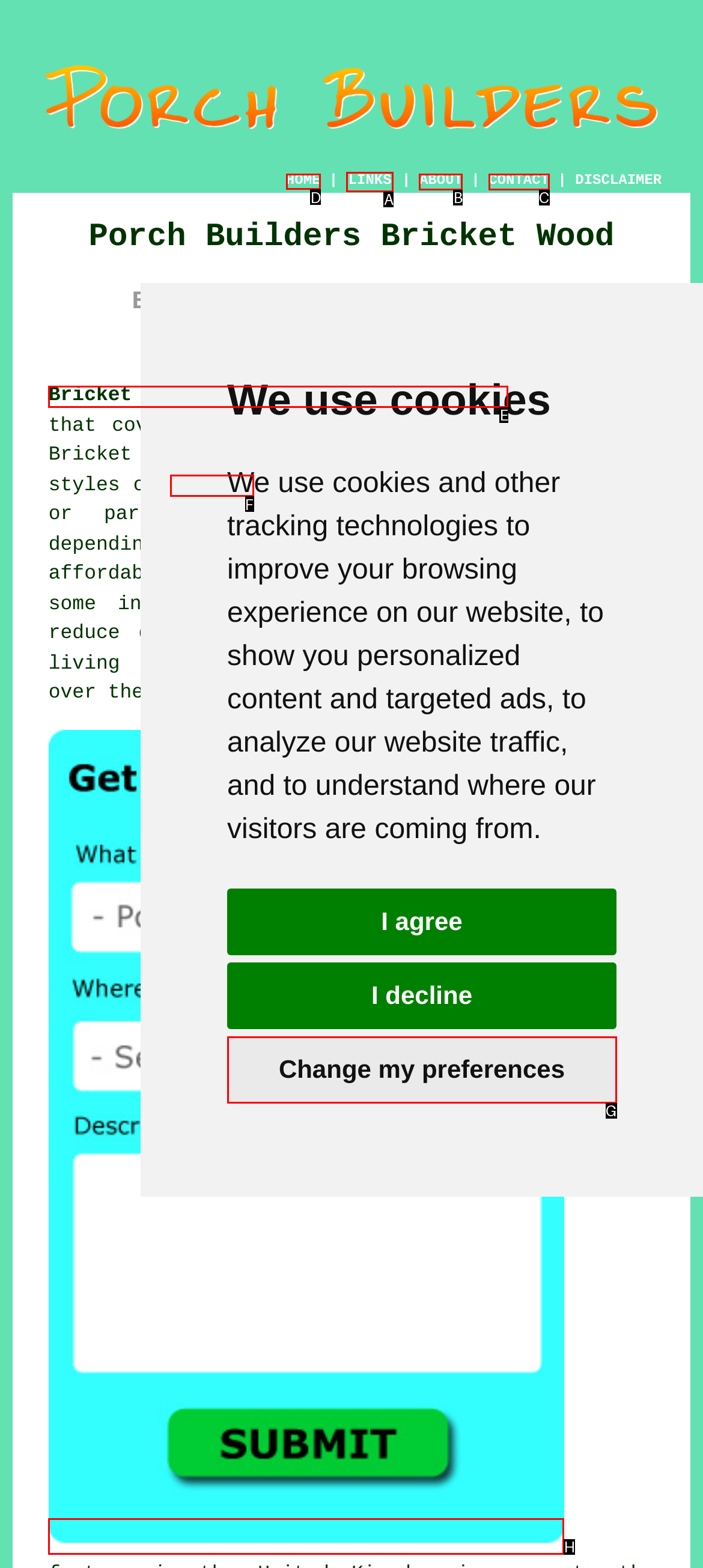Identify which HTML element to click to fulfill the following task: check Contact Us page. Provide your response using the letter of the correct choice.

None